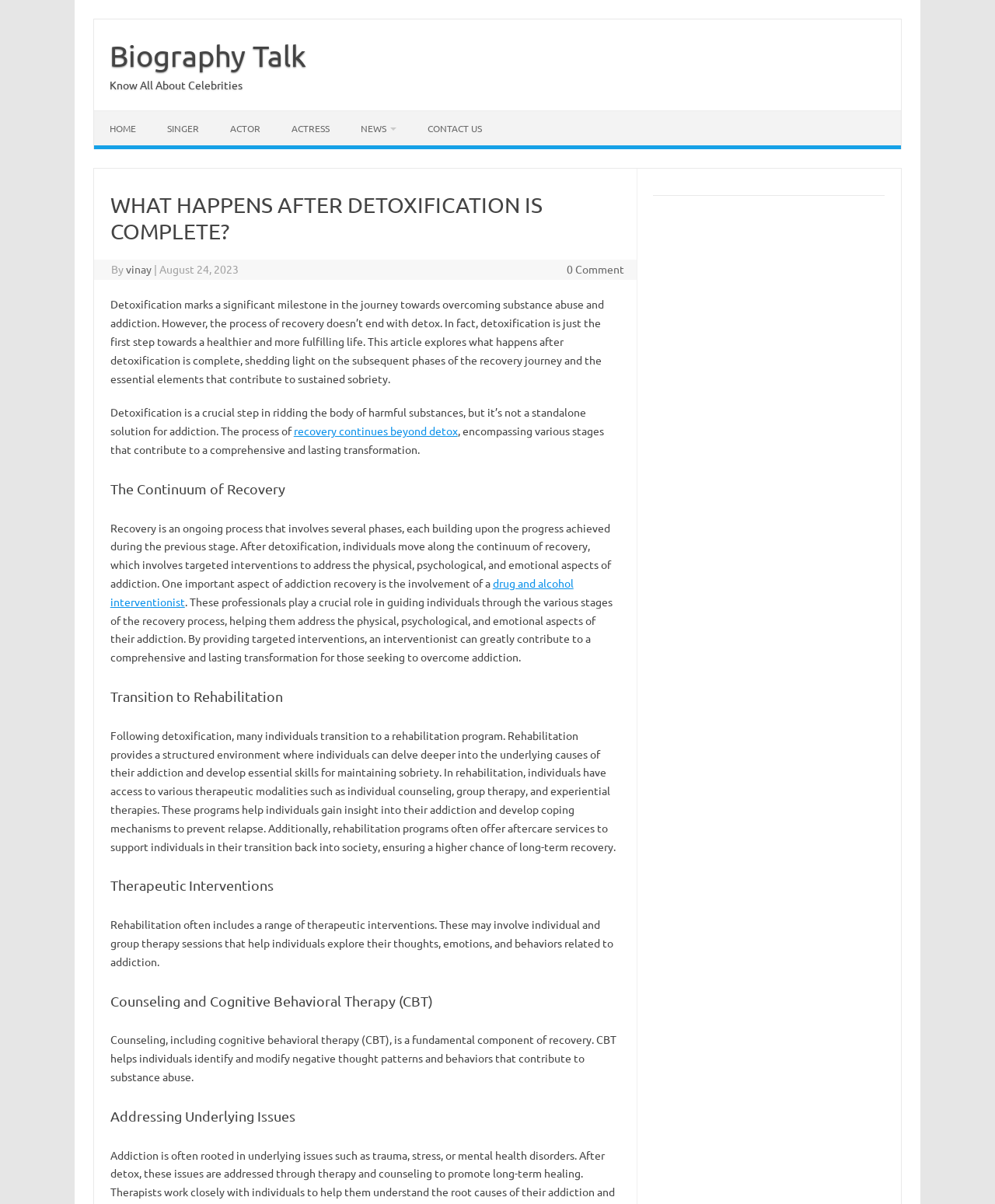Please identify the bounding box coordinates of the element that needs to be clicked to perform the following instruction: "Click on 'Related occupations'".

None